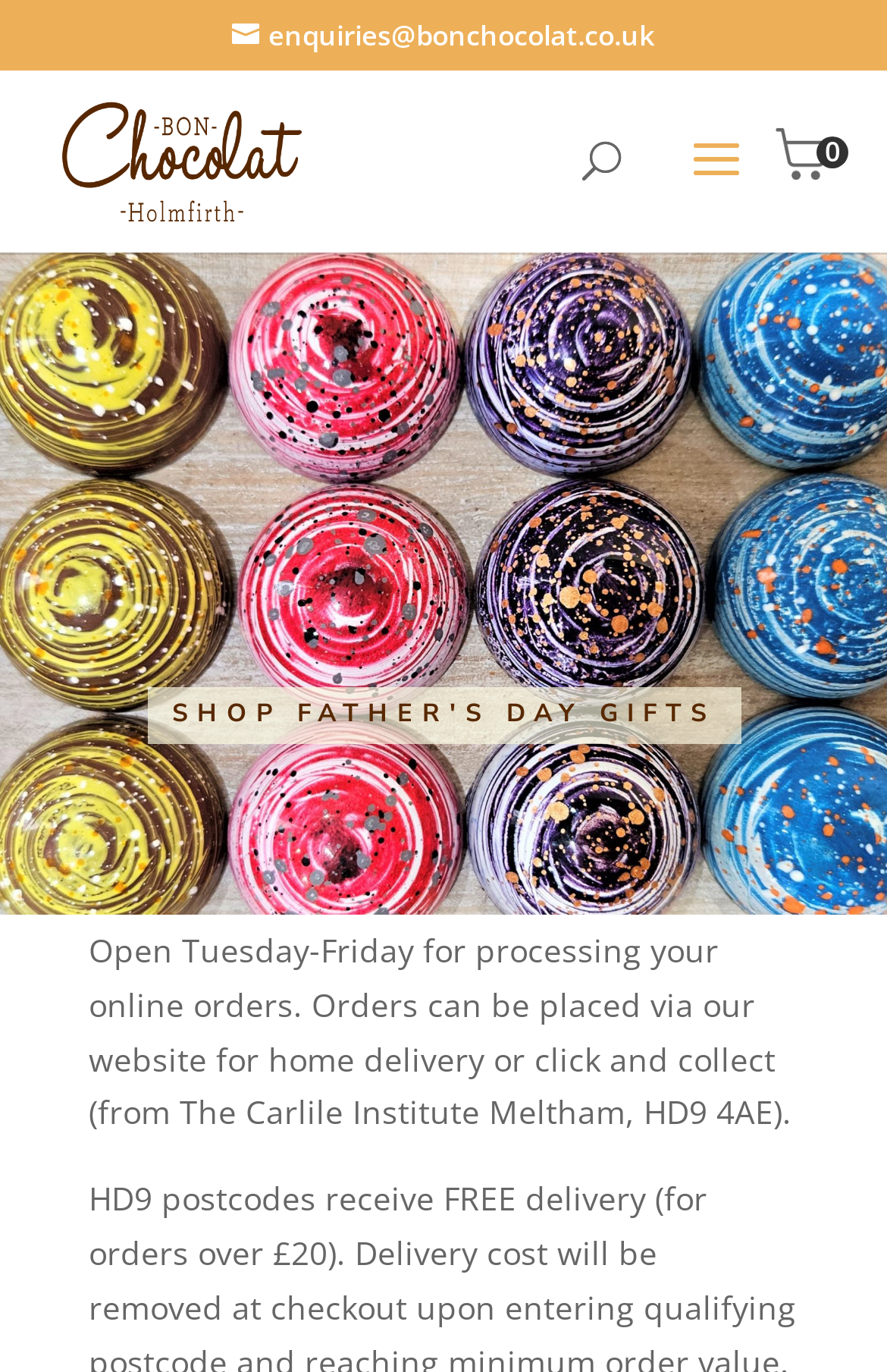What is the purpose of the search box?
Please utilize the information in the image to give a detailed response to the question.

I inferred the purpose of the search box by looking at its location and the text 'Search for:' next to it, which suggests that it is used to search for products on the website.